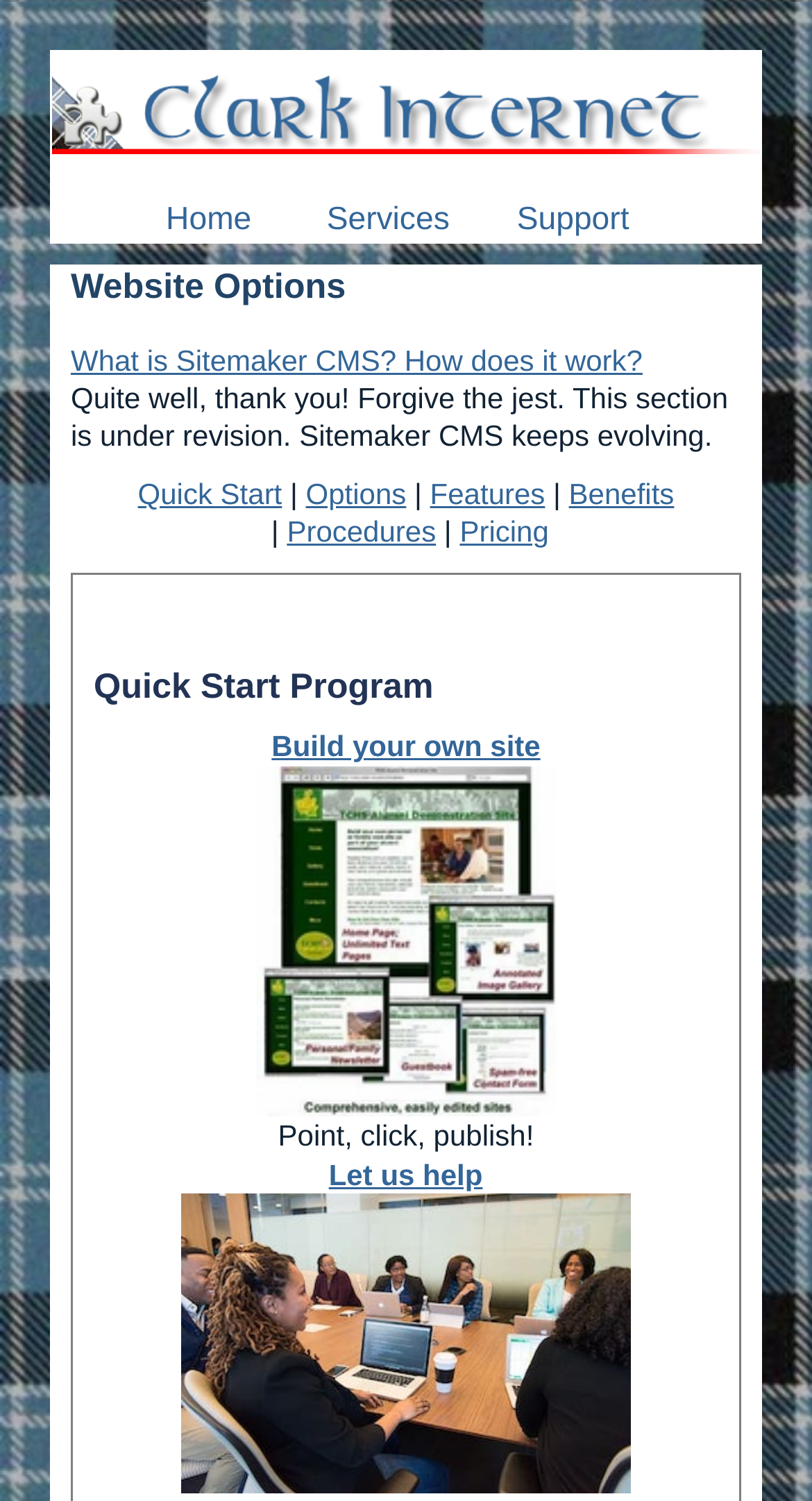What is the title of the Quick Start Program?
Answer the question using a single word or phrase, according to the image.

Quick Start Program